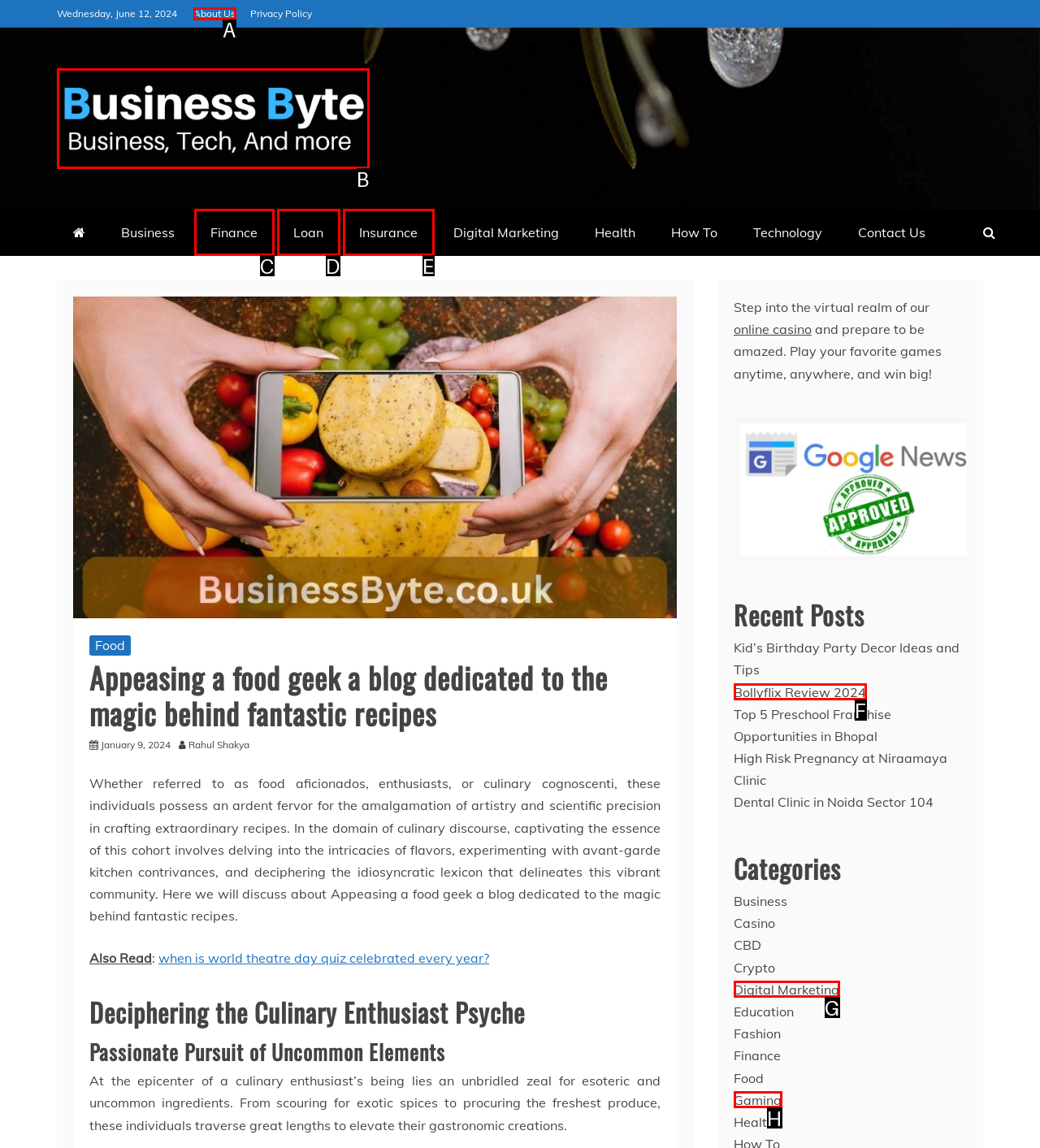Determine the option that aligns with this description: parent_node: BUSINESS BYTE
Reply with the option's letter directly.

B